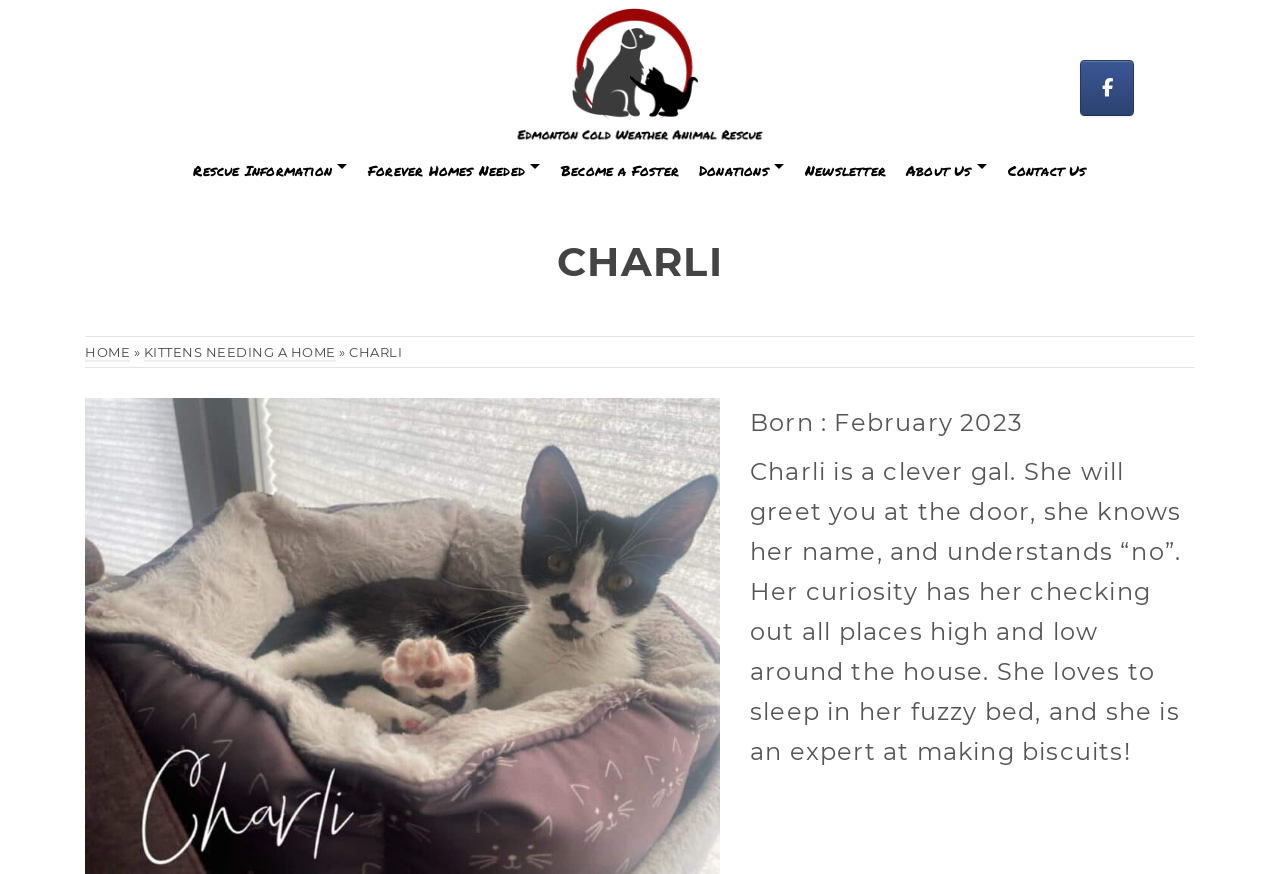Provide the bounding box coordinates of the section that needs to be clicked to accomplish the following instruction: "Check KITTENS NEEDING A HOME."

[0.112, 0.394, 0.262, 0.414]